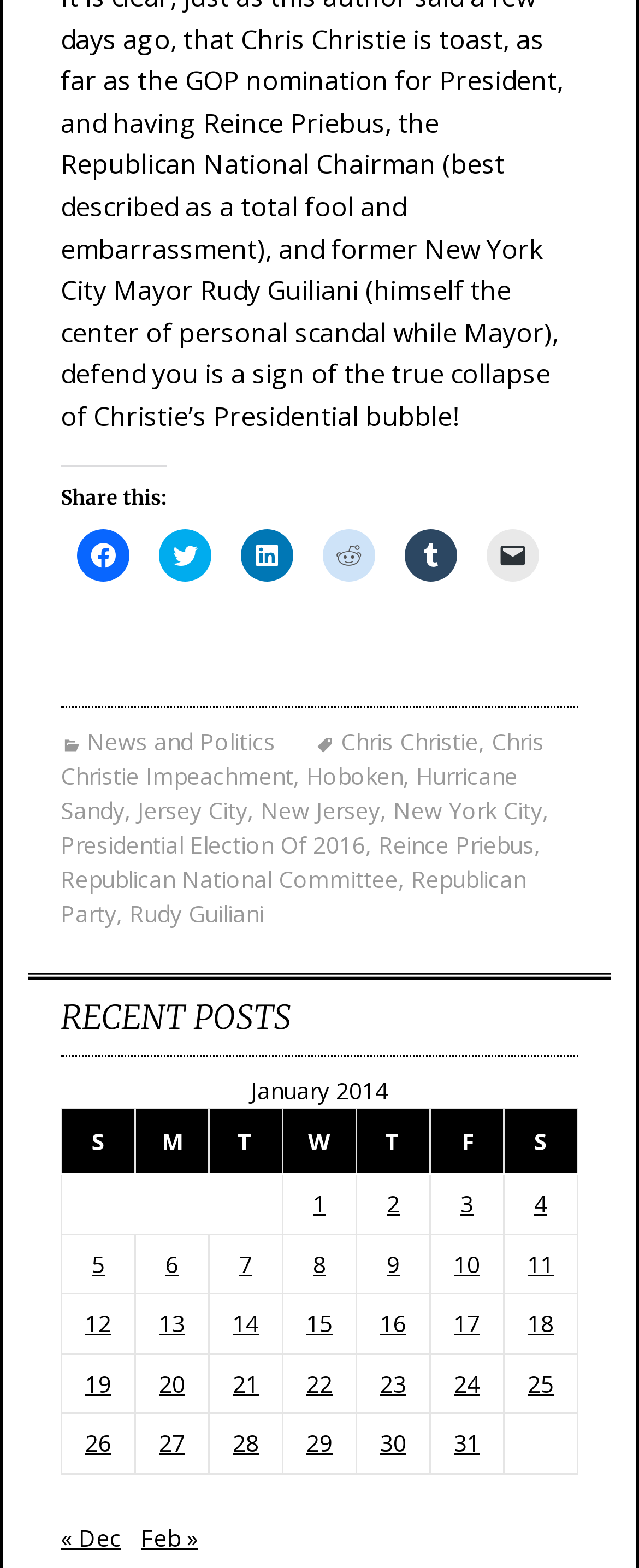Could you specify the bounding box coordinates for the clickable section to complete the following instruction: "Email a link to a friend"?

[0.762, 0.337, 0.844, 0.371]